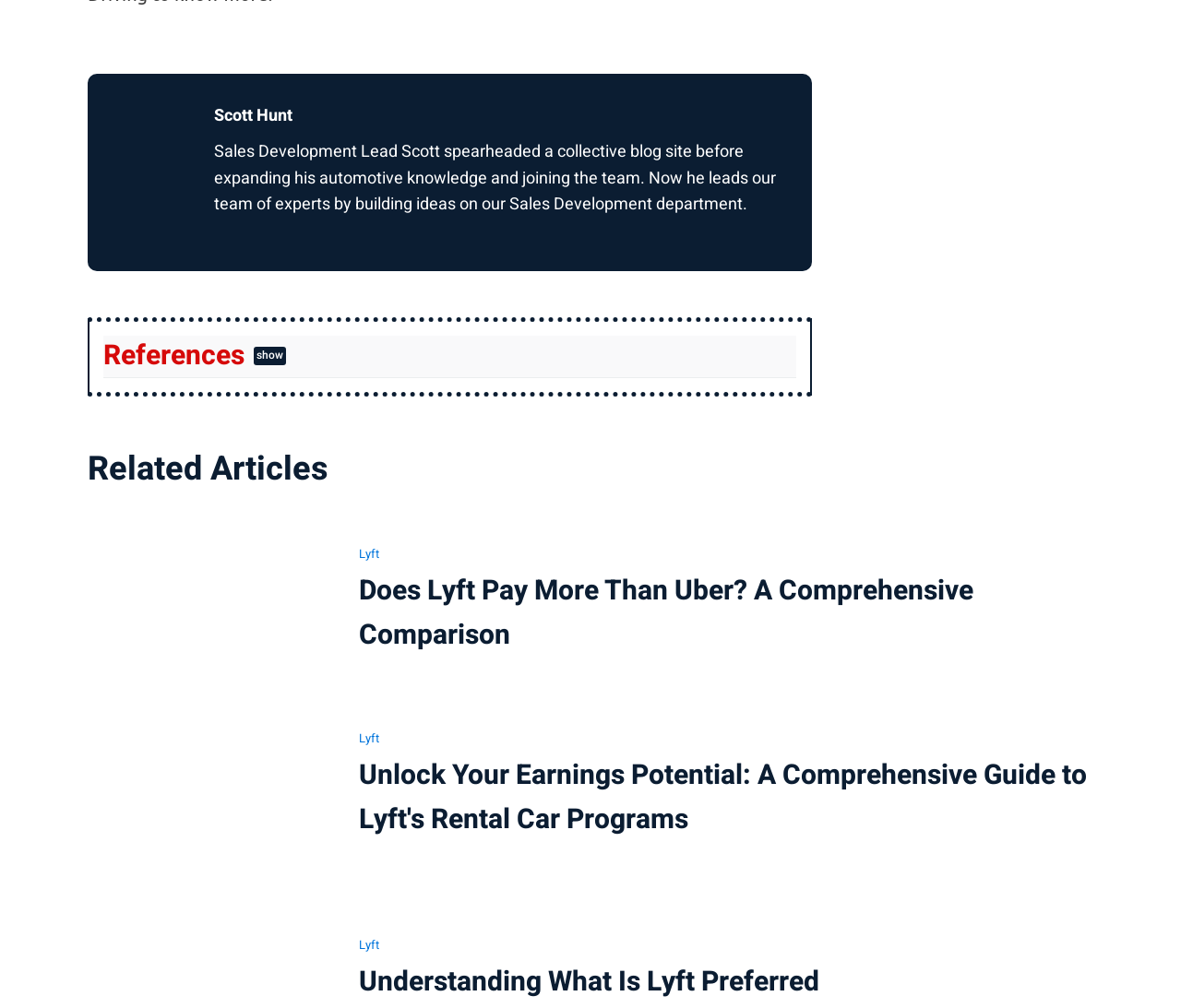Find the bounding box coordinates for the area that must be clicked to perform this action: "Click on the 'References show' button".

[0.088, 0.333, 0.674, 0.375]